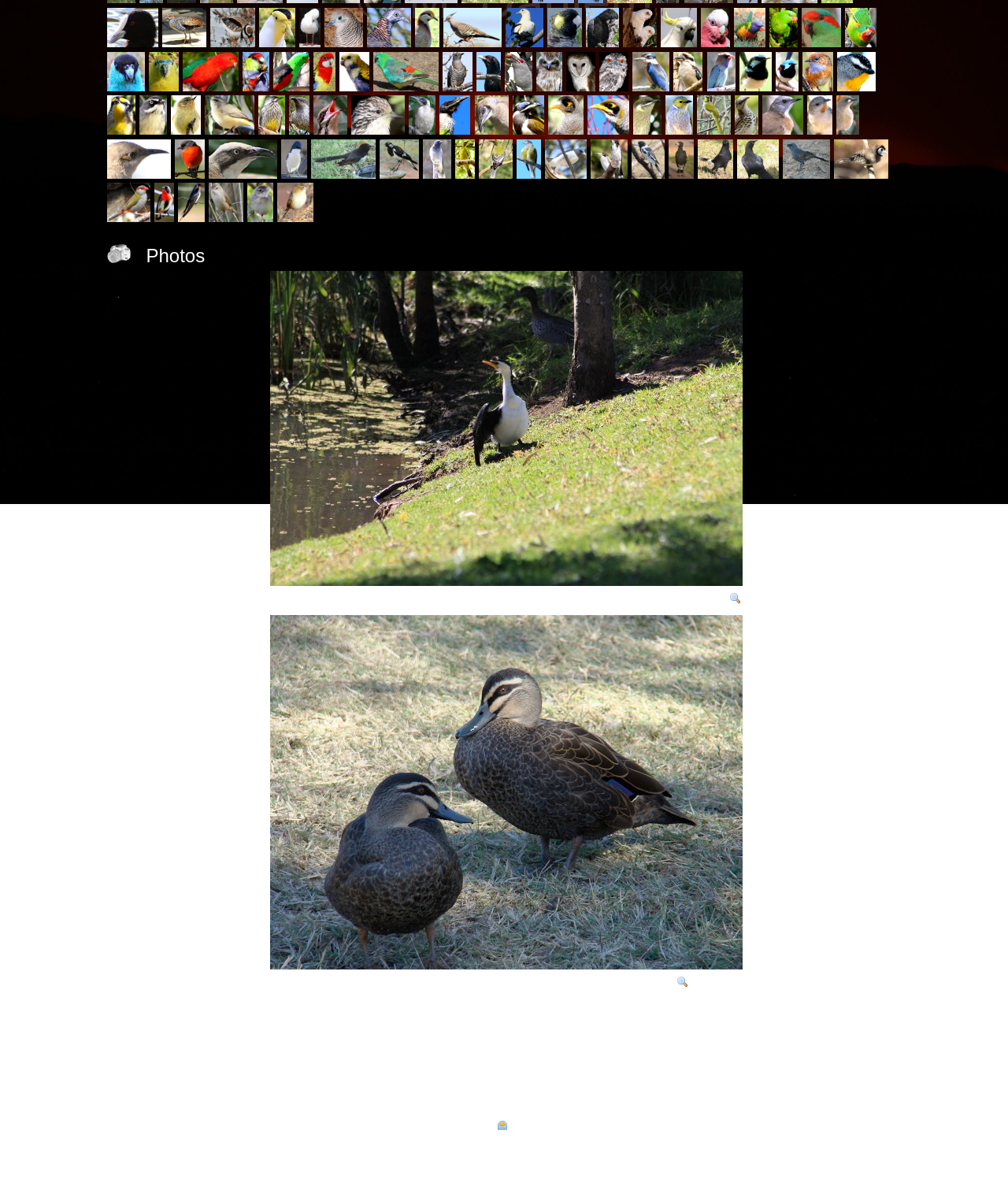Given the element description, predict the bounding box coordinates in the format (top-left x, top-left y, bottom-right x, bottom-right y). Make sure all values are between 0 and 1. Here is the element description: CLICK HERE

[0.388, 0.889, 0.474, 0.902]